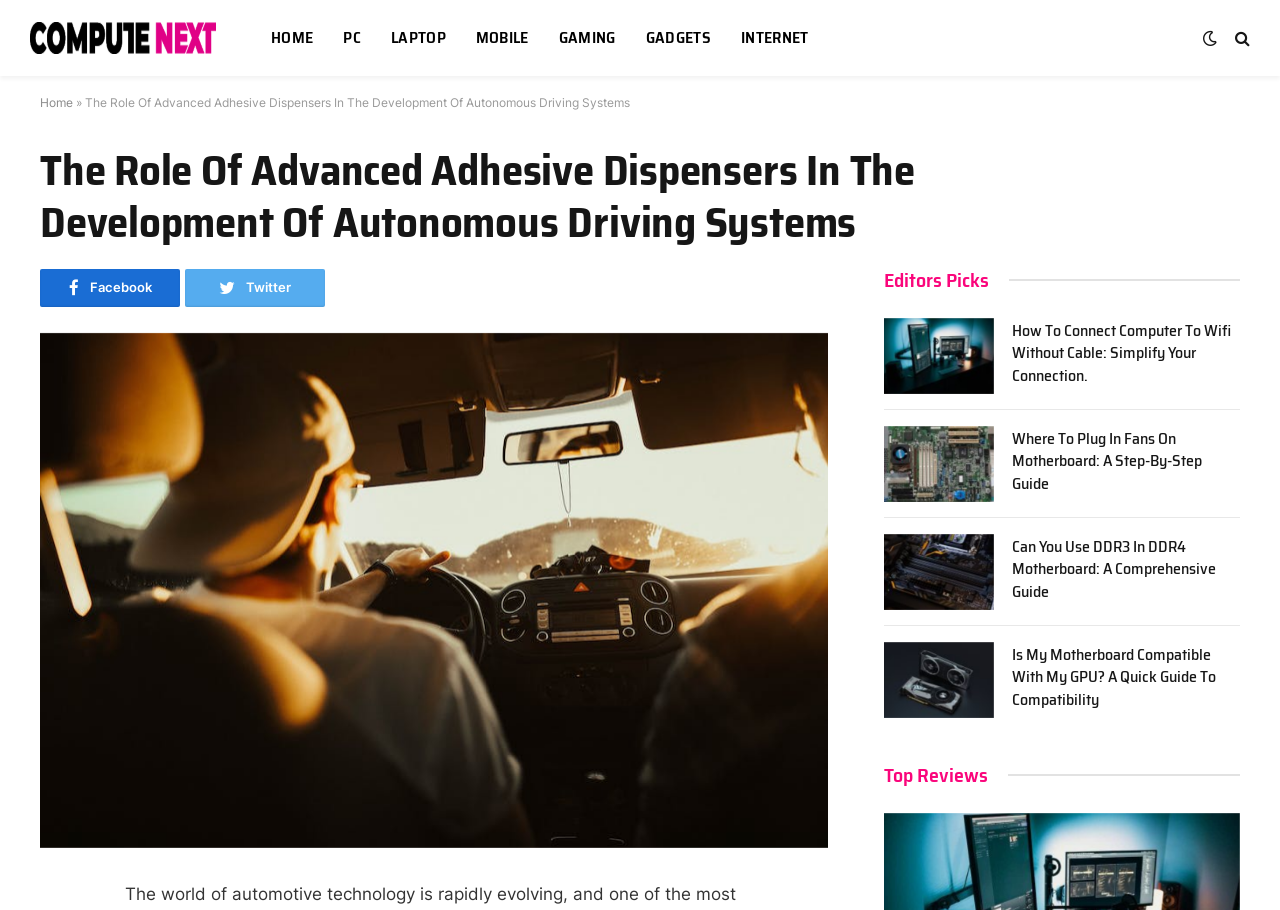Please specify the bounding box coordinates of the clickable region necessary for completing the following instruction: "View the full gallery". The coordinates must consist of four float numbers between 0 and 1, i.e., [left, top, right, bottom].

None